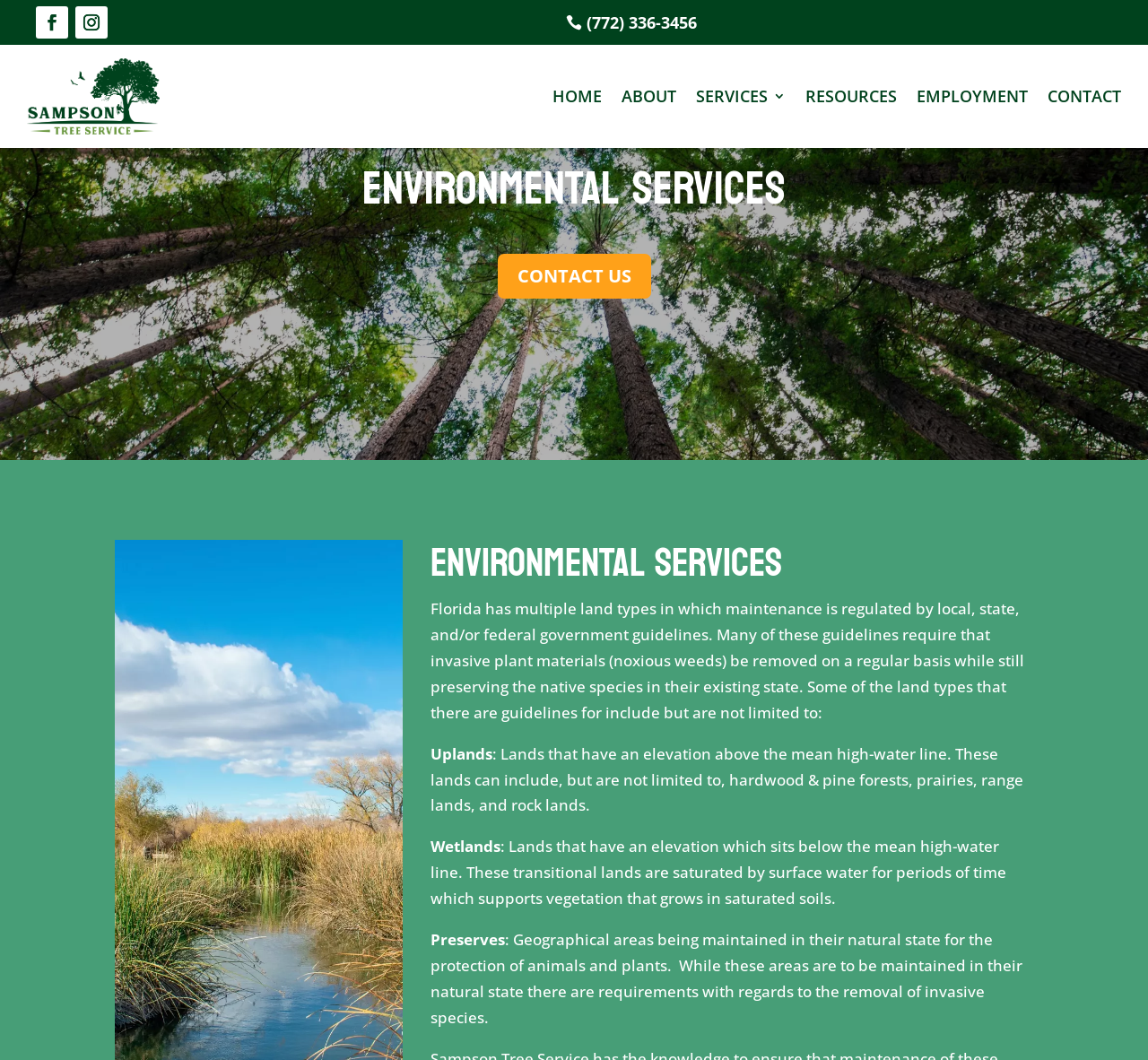Please identify the bounding box coordinates of the element's region that I should click in order to complete the following instruction: "Contact us". The bounding box coordinates consist of four float numbers between 0 and 1, i.e., [left, top, right, bottom].

[0.433, 0.239, 0.567, 0.281]